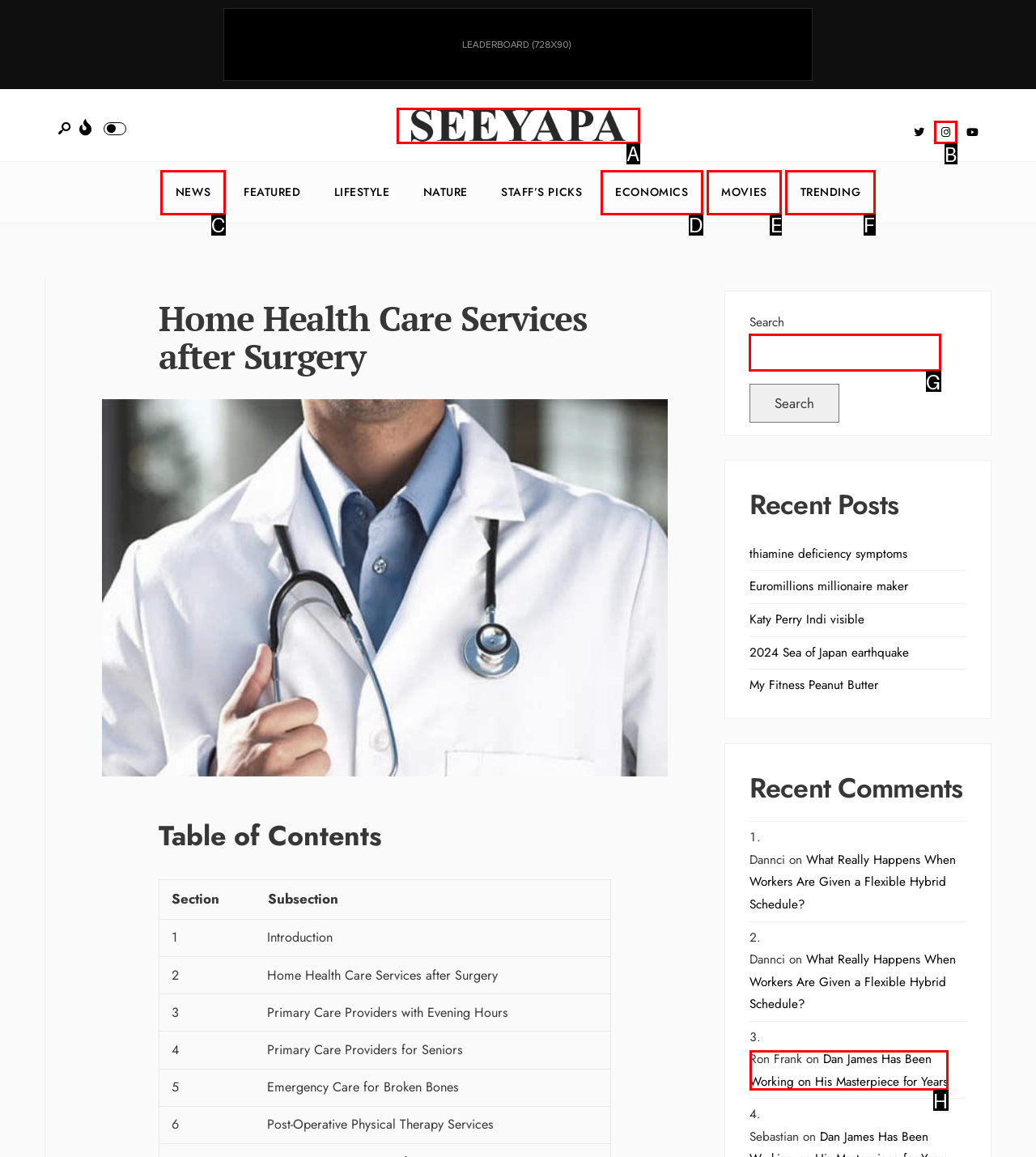Pick the option that should be clicked to perform the following task: Search for something
Answer with the letter of the selected option from the available choices.

G